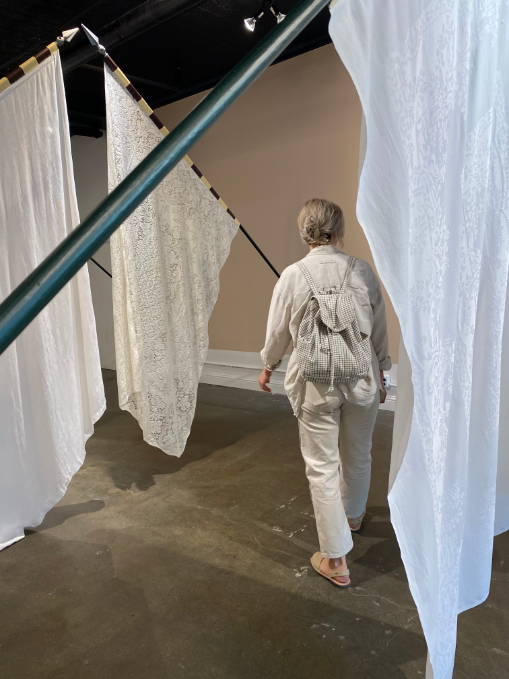Give a thorough caption of the image, focusing on all visible elements.

The image captures a moment in an art space where a woman is walking through a delicate installation. She is dressed in a light beige outfit that blends harmoniously with the soft, airy fabric of the flowing white curtains that hang around her. The curtains, intricately designed with lace-like patterns, create a serene atmosphere, inviting exploration and contemplation. 

The woman, with her hair styled in a relaxed updo and a checkered backpack slung over her shoulders, appears to be engaged and curious, as she navigates through the suspended textiles. The contemporary art installation, featuring a mix of light and shadow, emphasizes the interaction between the viewer and the artwork. The subdued palette of the space enhances the ethereal quality of the scene, evoking a sense of calm and introspection.